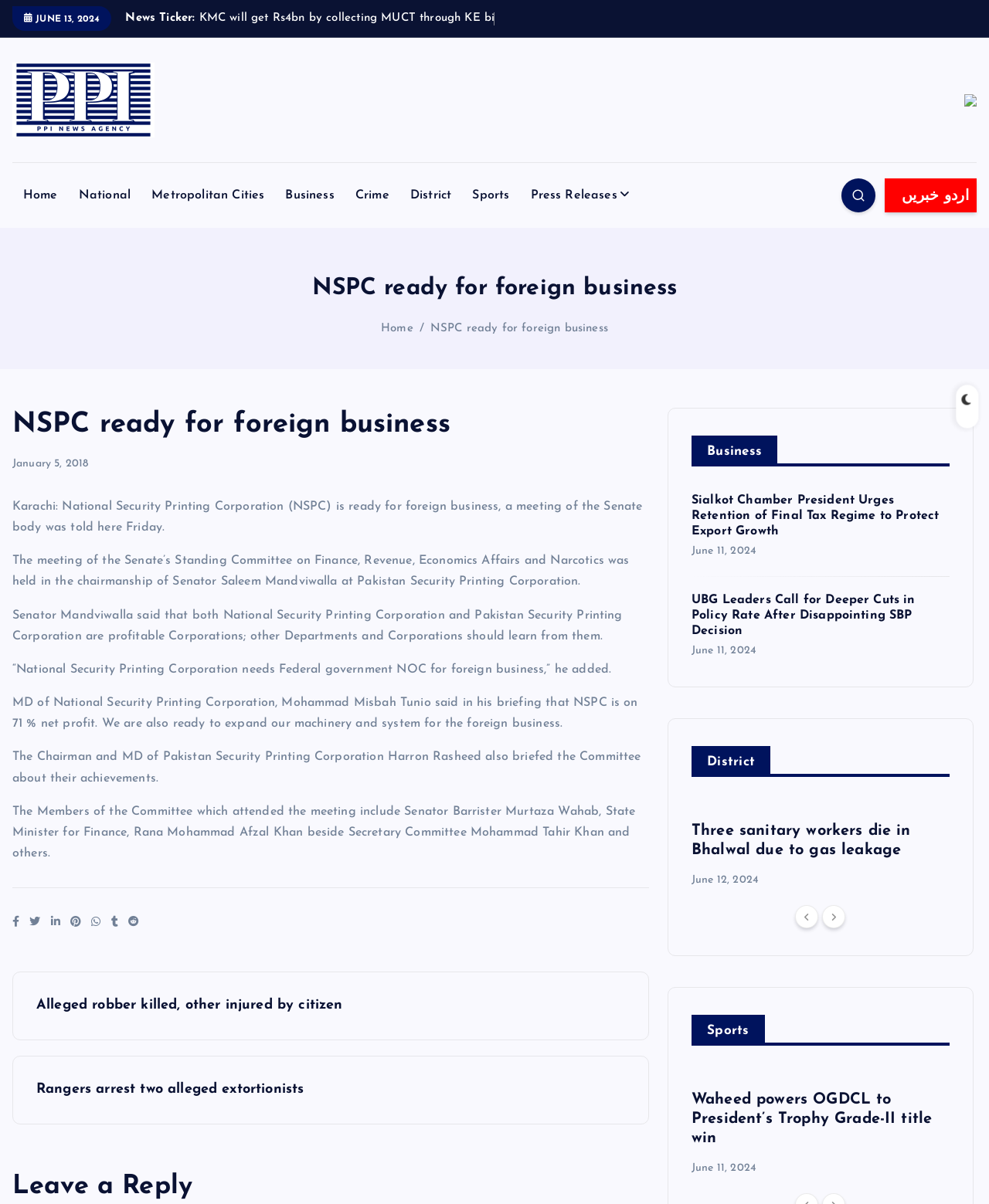Please identify the bounding box coordinates of the region to click in order to complete the given instruction: "Search for products". The coordinates should be four float numbers between 0 and 1, i.e., [left, top, right, bottom].

None